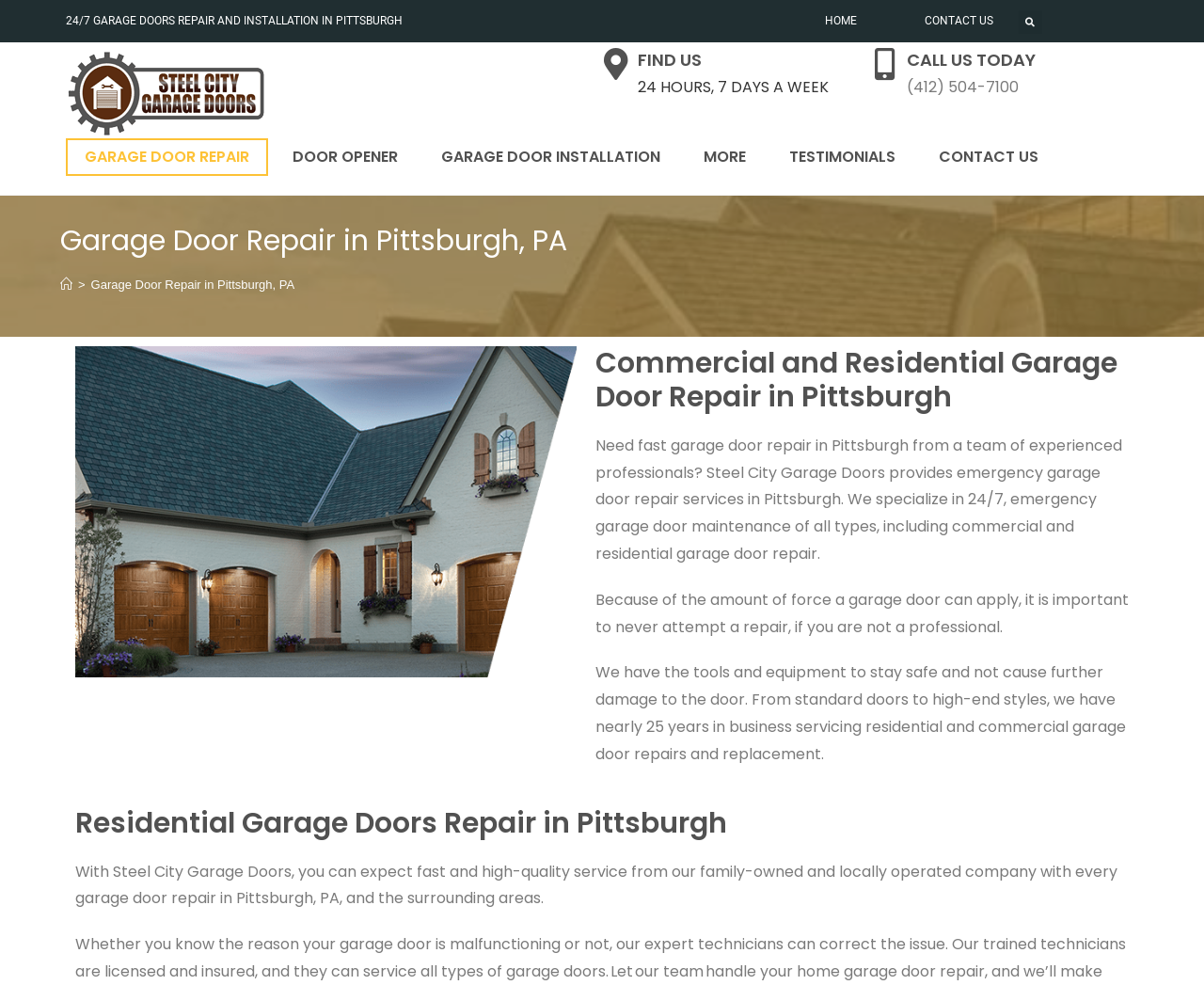What type of garage doors are repaired by the company?
Examine the webpage screenshot and provide an in-depth answer to the question.

I found this information by reading the text 'Commercial and Residential Garage Door Repair in Pittsburgh' which is a heading on the webpage, and also by reading the text 'We specialize in 24/7, emergency garage door maintenance of all types, including commercial and residential garage door repair'.